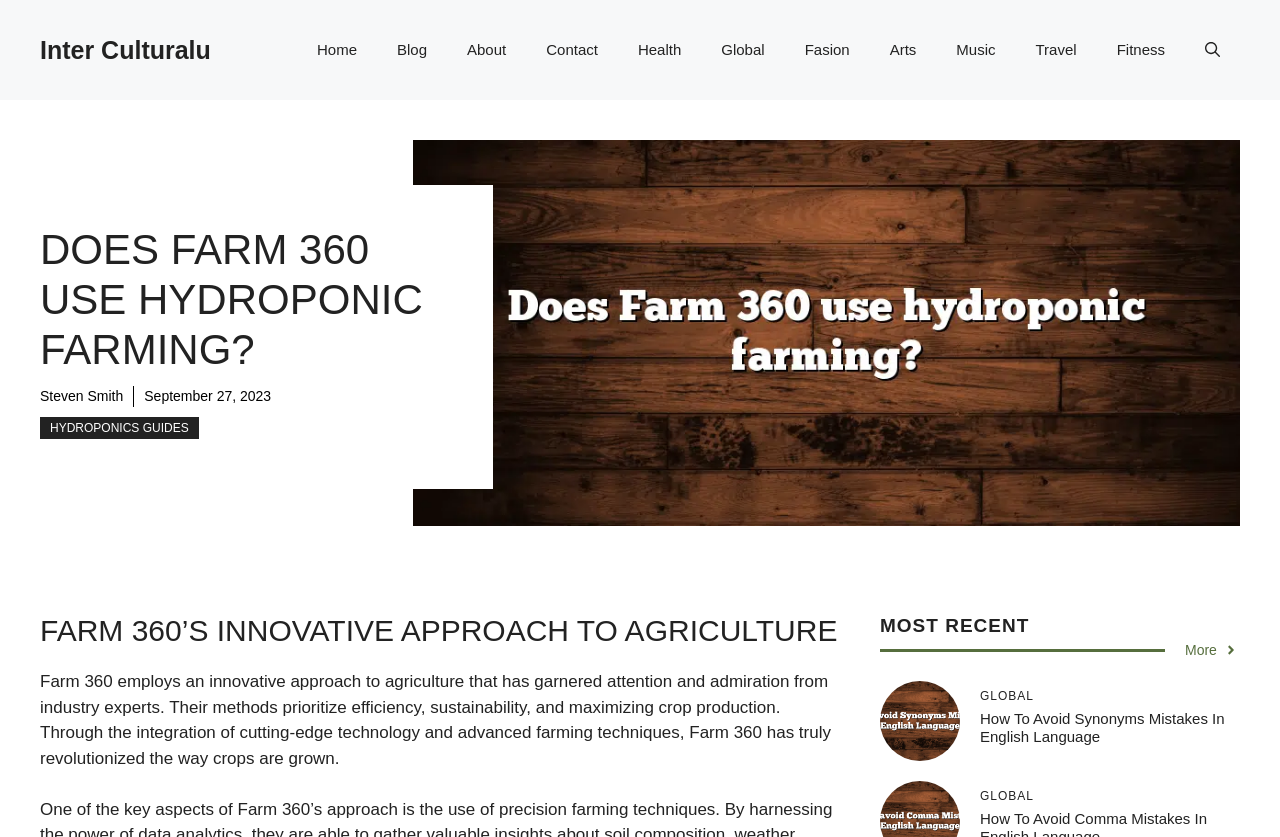What is the text of the heading above the image?
Look at the screenshot and provide an in-depth answer.

I looked at the image section of the webpage, which is located at [0.323, 0.167, 0.969, 0.637]. The heading above the image is 'FARM 360’S INNOVATIVE APPROACH TO AGRICULTURE', which is located at [0.031, 0.733, 0.656, 0.776].